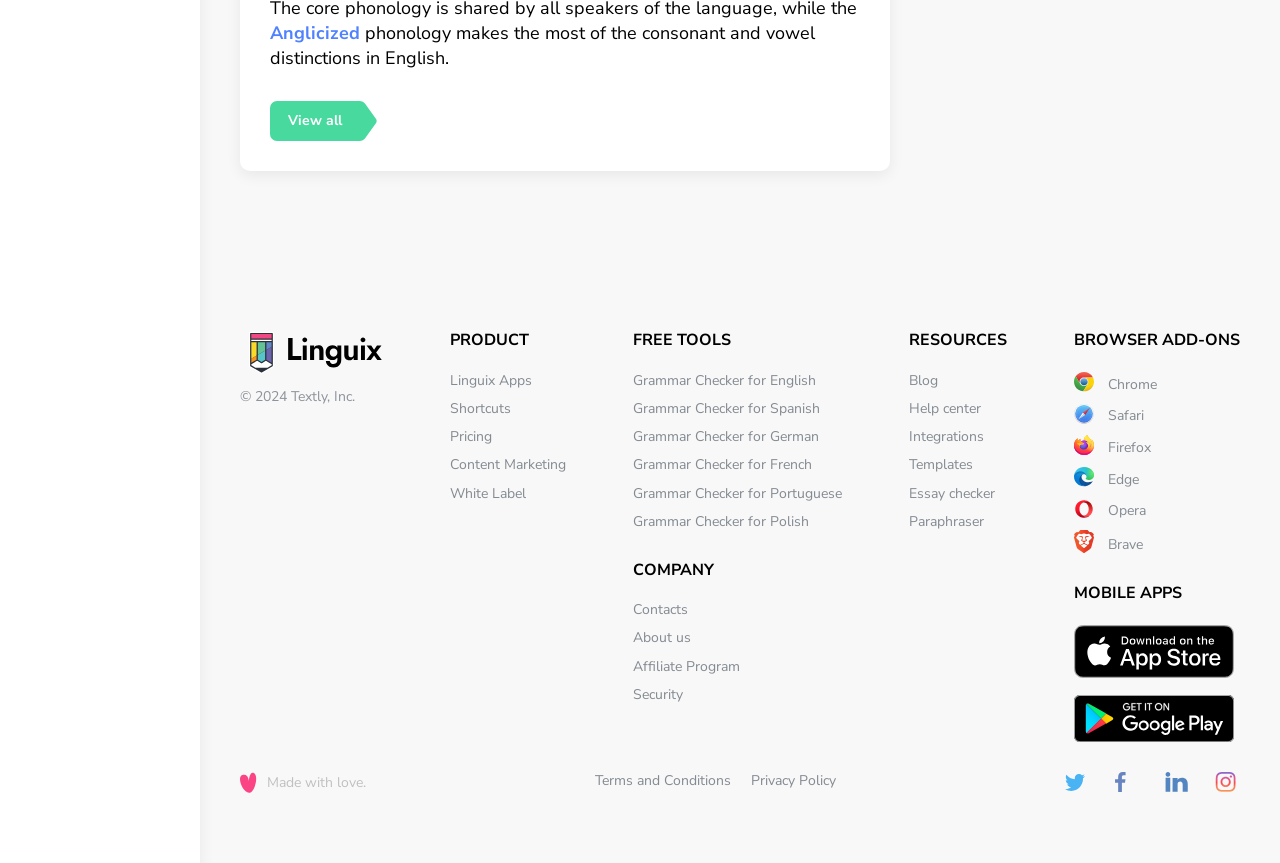What is the 'Linguix for Chrome' image for?
Give a thorough and detailed response to the question.

The 'Linguix for Chrome' image is listed under the 'BROWSER ADD-ONS' section, alongside images for other browsers, implying that it is a browser add-on for Chrome.